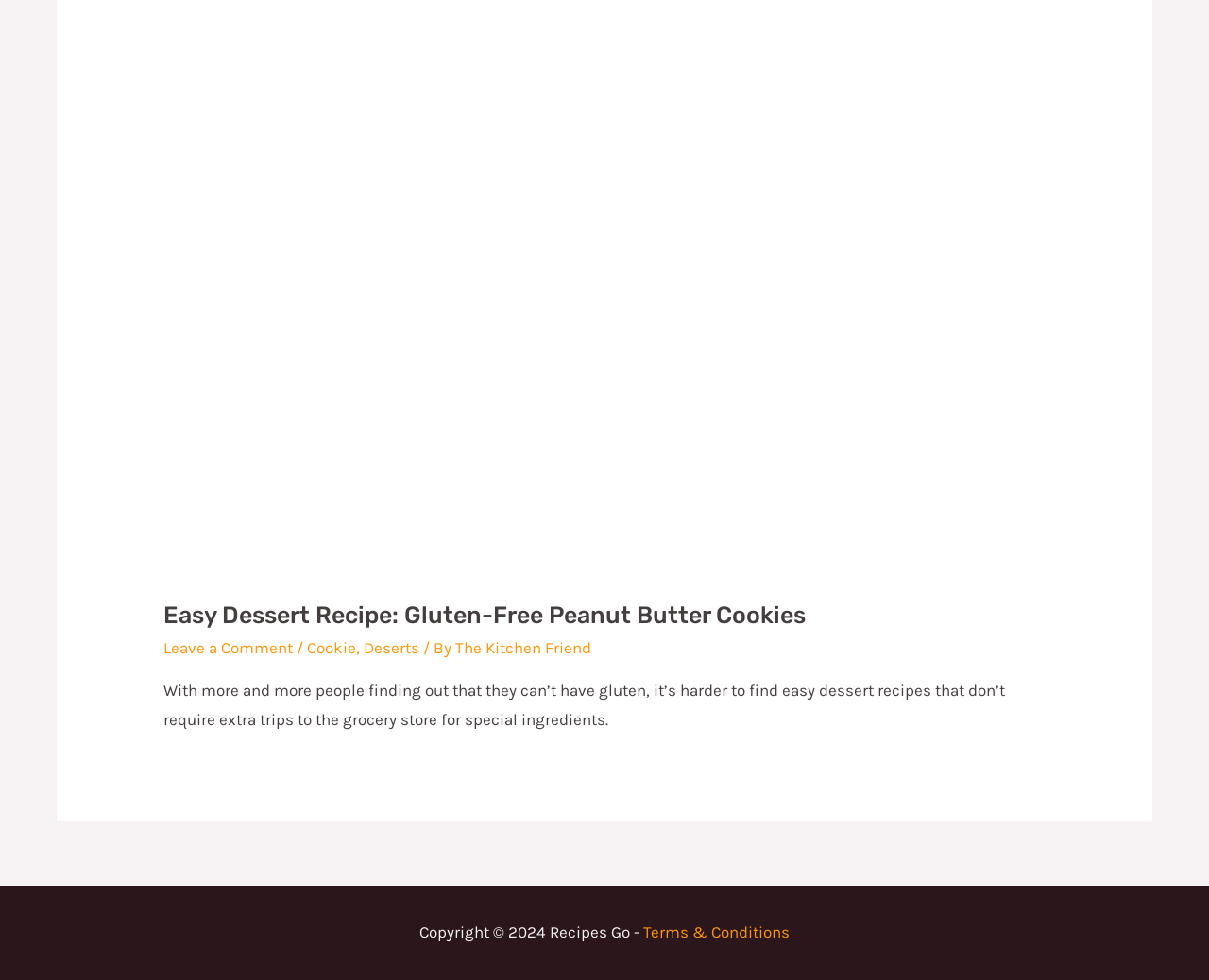Identify the bounding box for the given UI element using the description provided. Coordinates should be in the format (top-left x, top-left y, bottom-right x, bottom-right y) and must be between 0 and 1. Here is the description: Cookie

[0.254, 0.651, 0.295, 0.67]